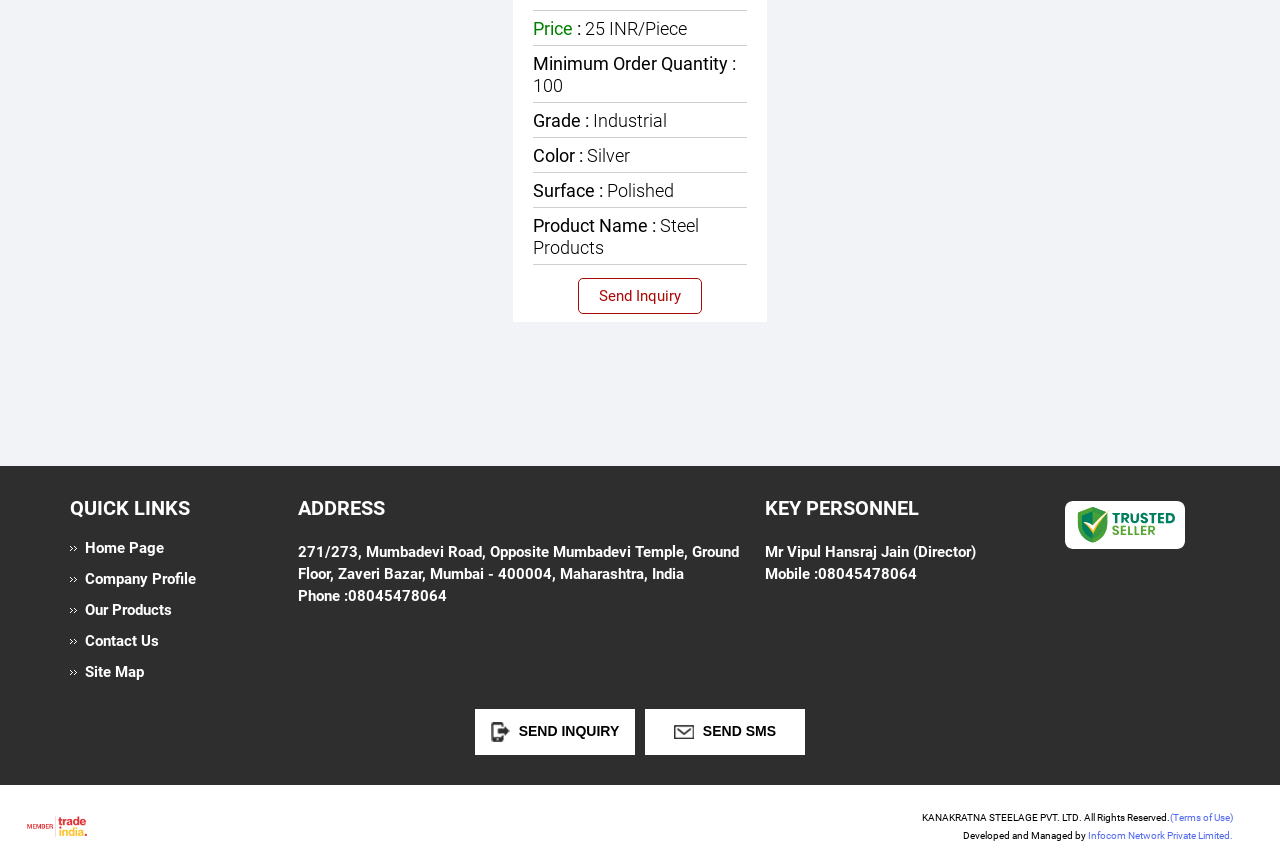Please find the bounding box coordinates of the clickable region needed to complete the following instruction: "View Company Profile". The bounding box coordinates must consist of four float numbers between 0 and 1, i.e., [left, top, right, bottom].

[0.055, 0.659, 0.188, 0.68]